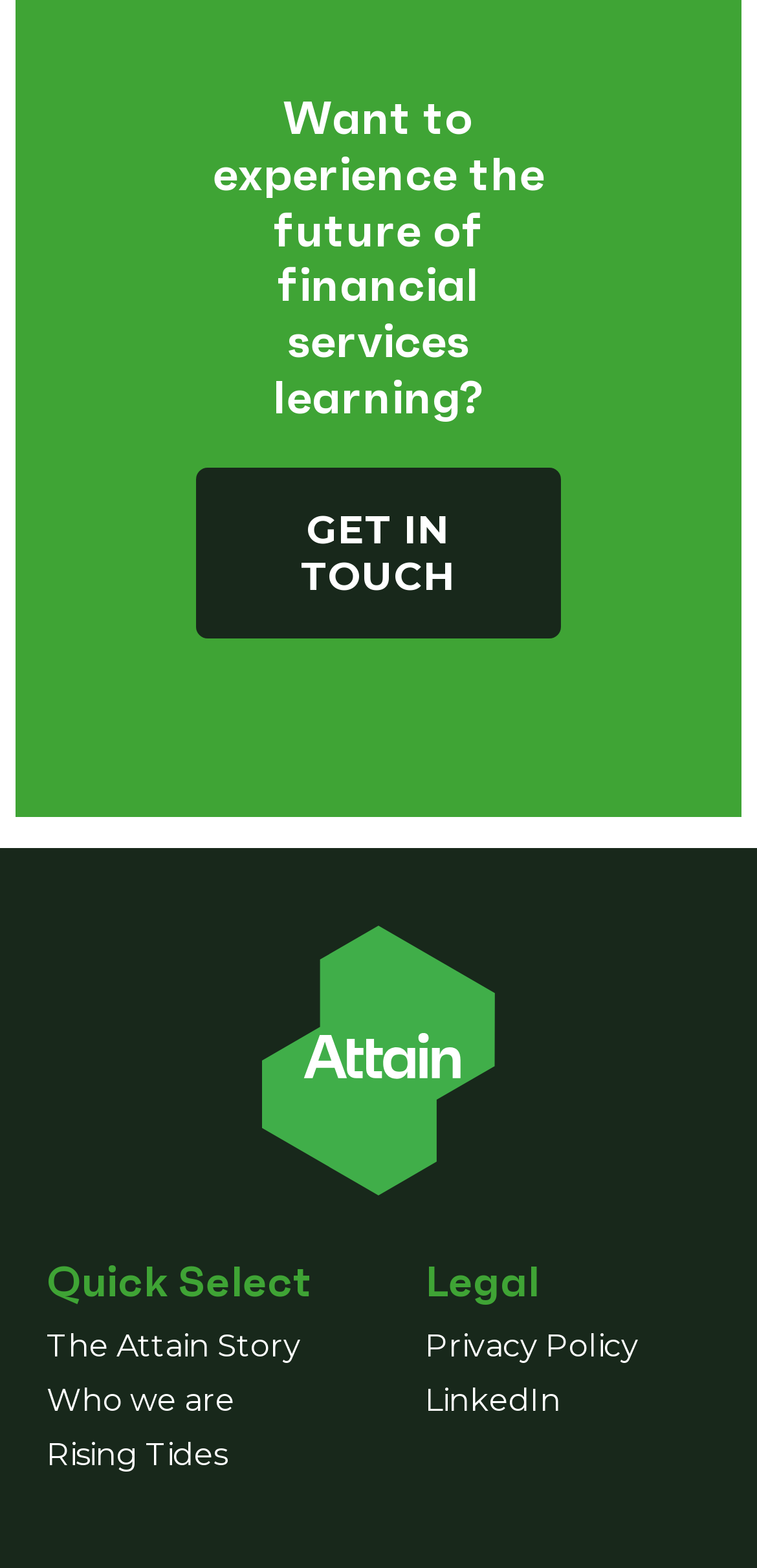Find the bounding box coordinates for the UI element that matches this description: "The Attain Story".

[0.062, 0.847, 0.397, 0.87]